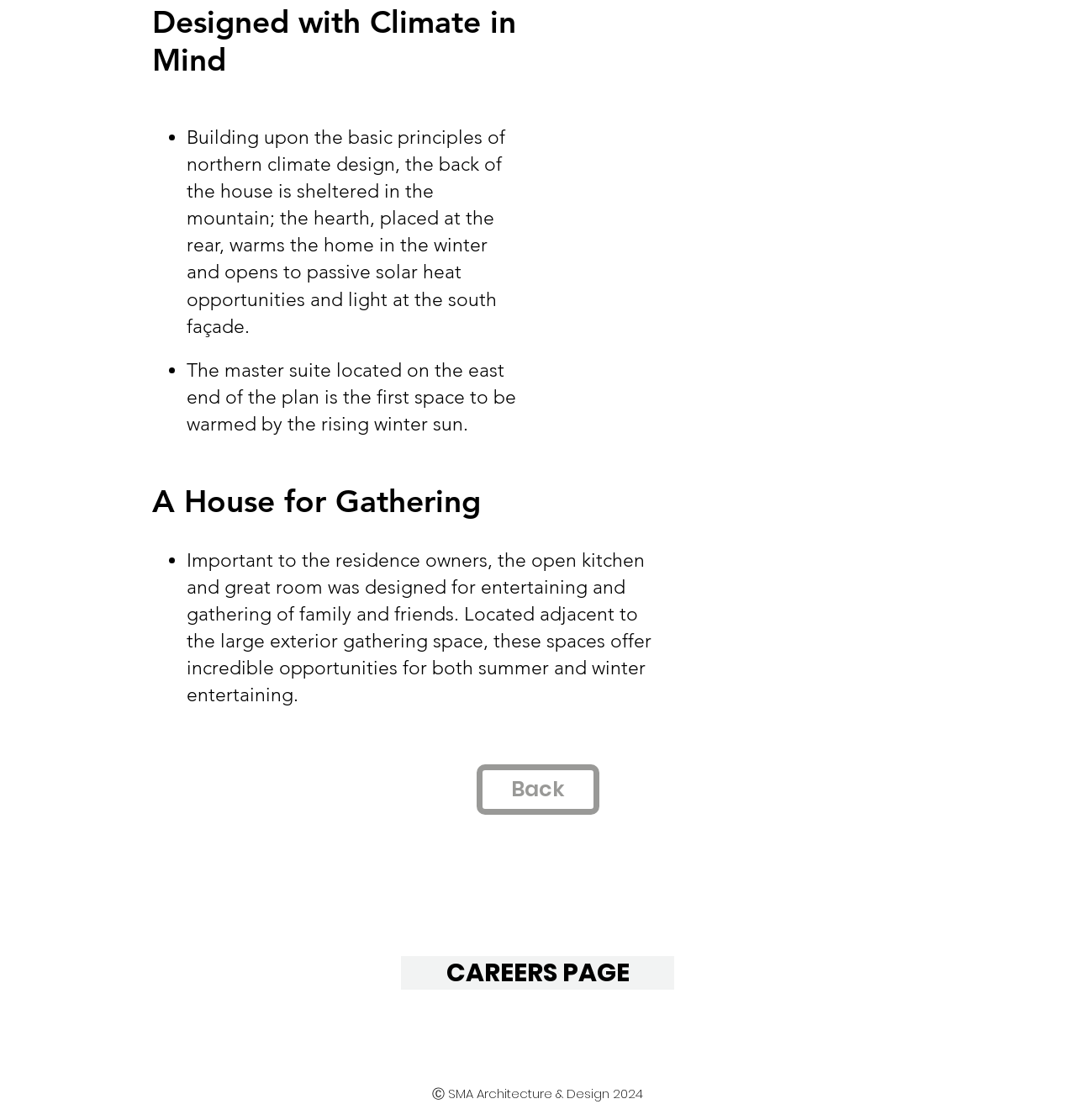Answer the question below using just one word or a short phrase: 
What is the name of the architecture and design company?

SMA Architecture & Design